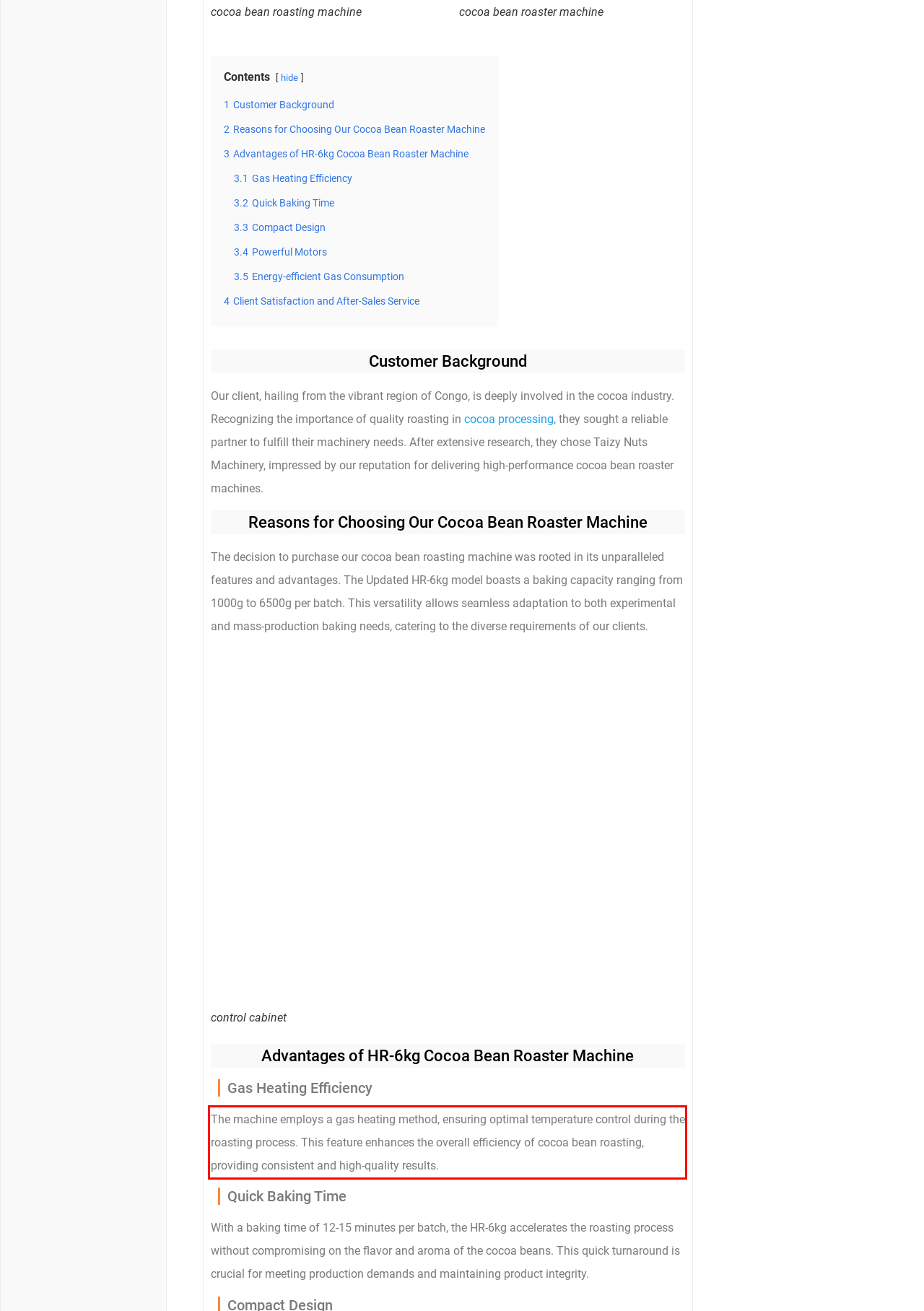Analyze the webpage screenshot and use OCR to recognize the text content in the red bounding box.

The machine employs a gas heating method, ensuring optimal temperature control during the roasting process. This feature enhances the overall efficiency of cocoa bean roasting, providing consistent and high-quality results.